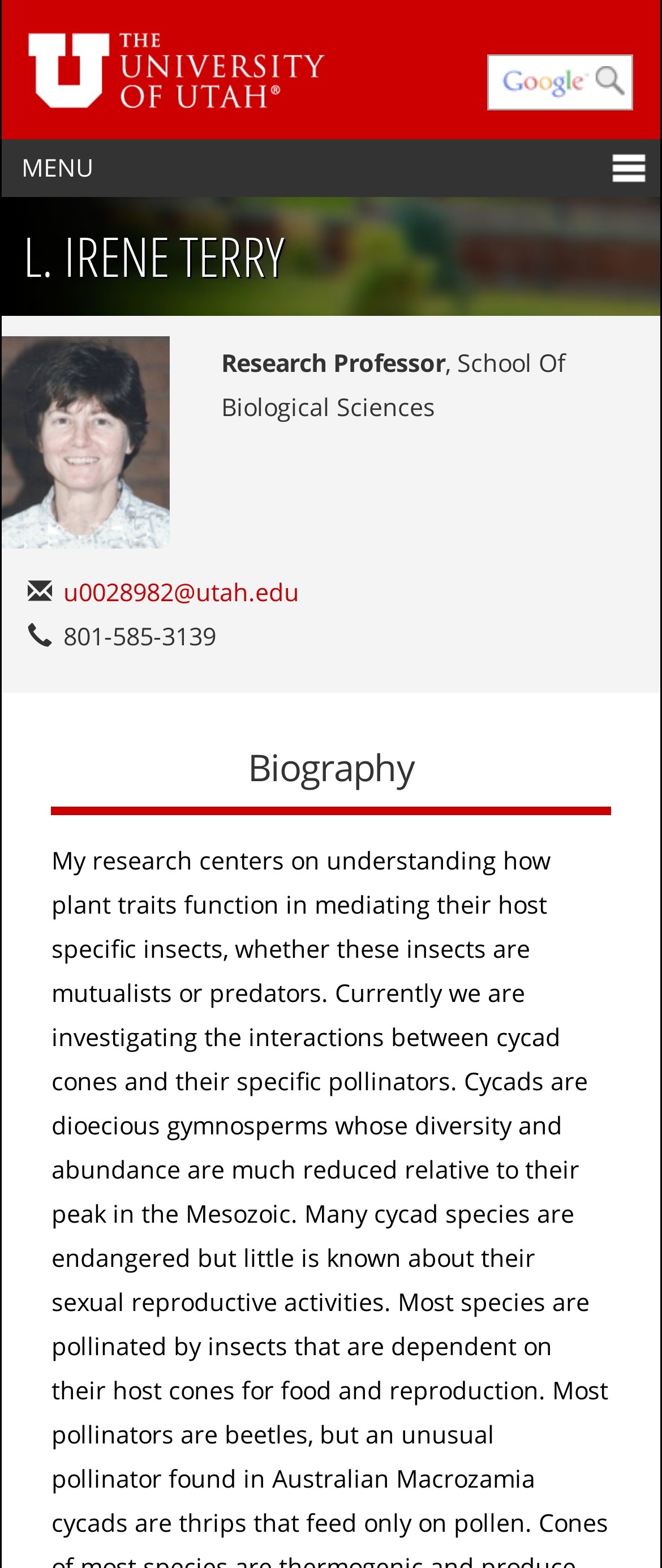Specify the bounding box coordinates (top-left x, top-left y, bottom-right x, bottom-right y) of the UI element in the screenshot that matches this description: u0028982@utah.edu

[0.096, 0.367, 0.452, 0.387]